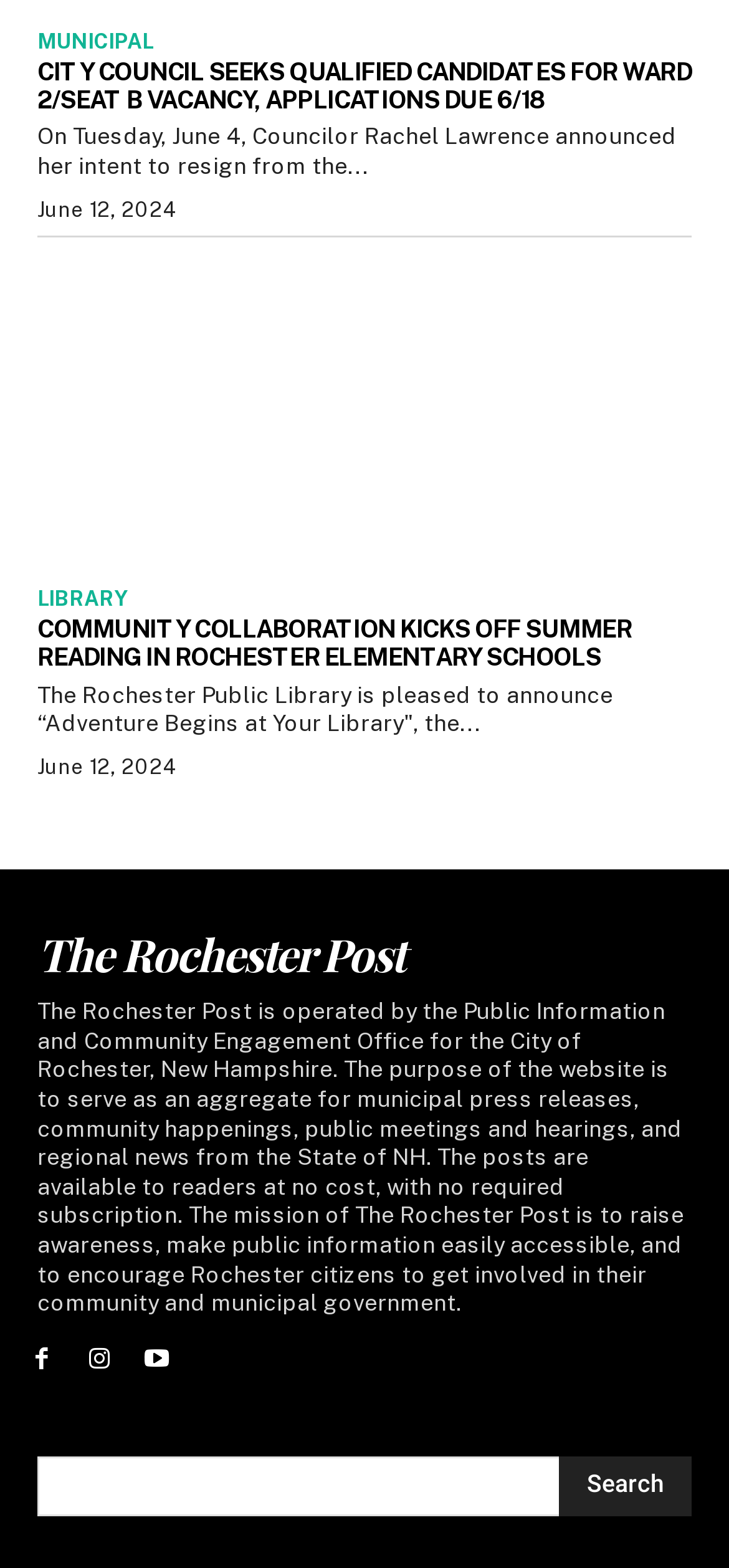Using the webpage screenshot, find the UI element described by parent_node: Search name="s" placeholder="". Provide the bounding box coordinates in the format (top-left x, top-left y, bottom-right x, bottom-right y), ensuring all values are floating point numbers between 0 and 1.

[0.051, 0.928, 0.767, 0.966]